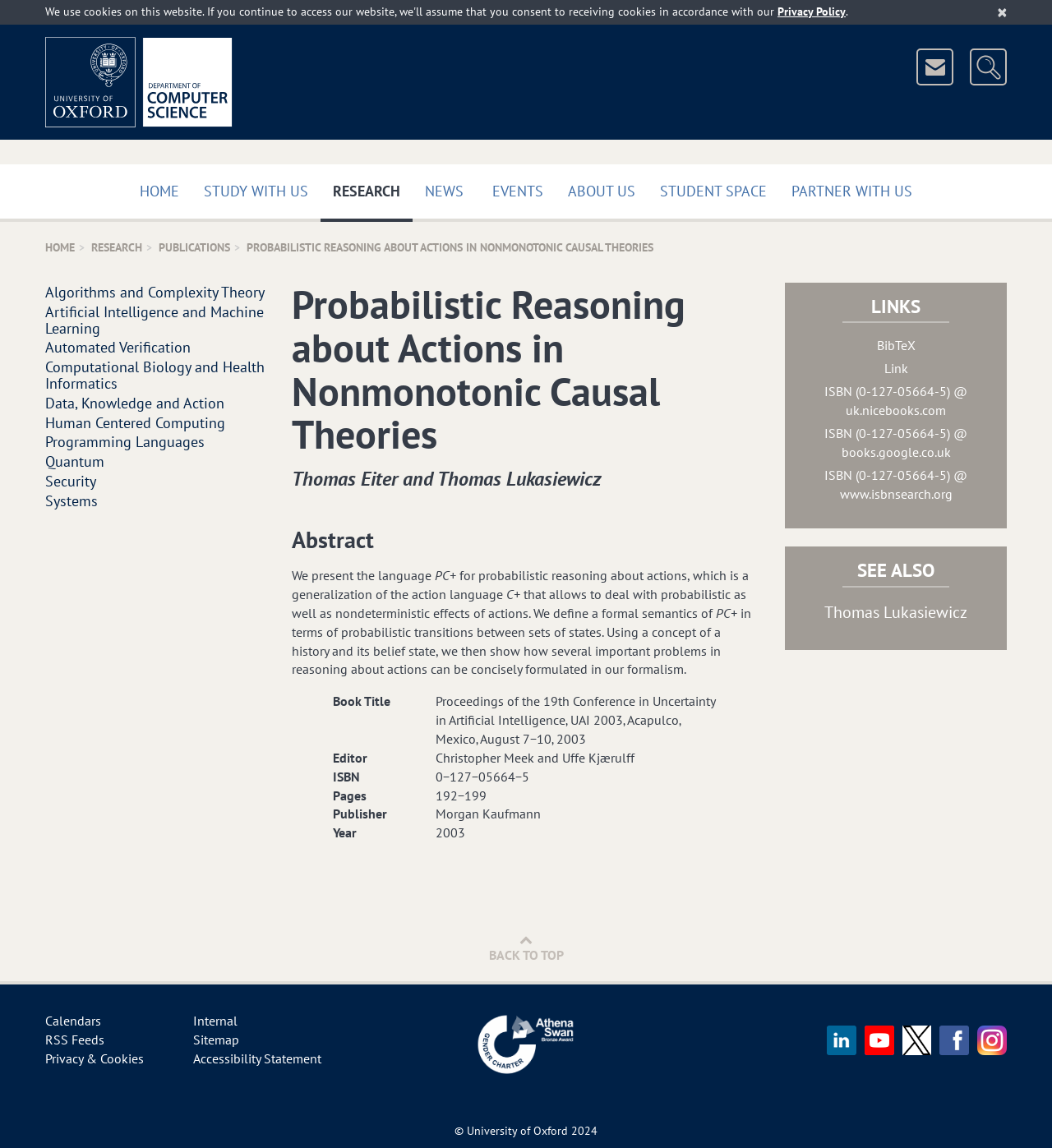Who are the authors of the publication?
Please provide a single word or phrase answer based on the image.

Thomas Eiter and Thomas Lukasiewicz